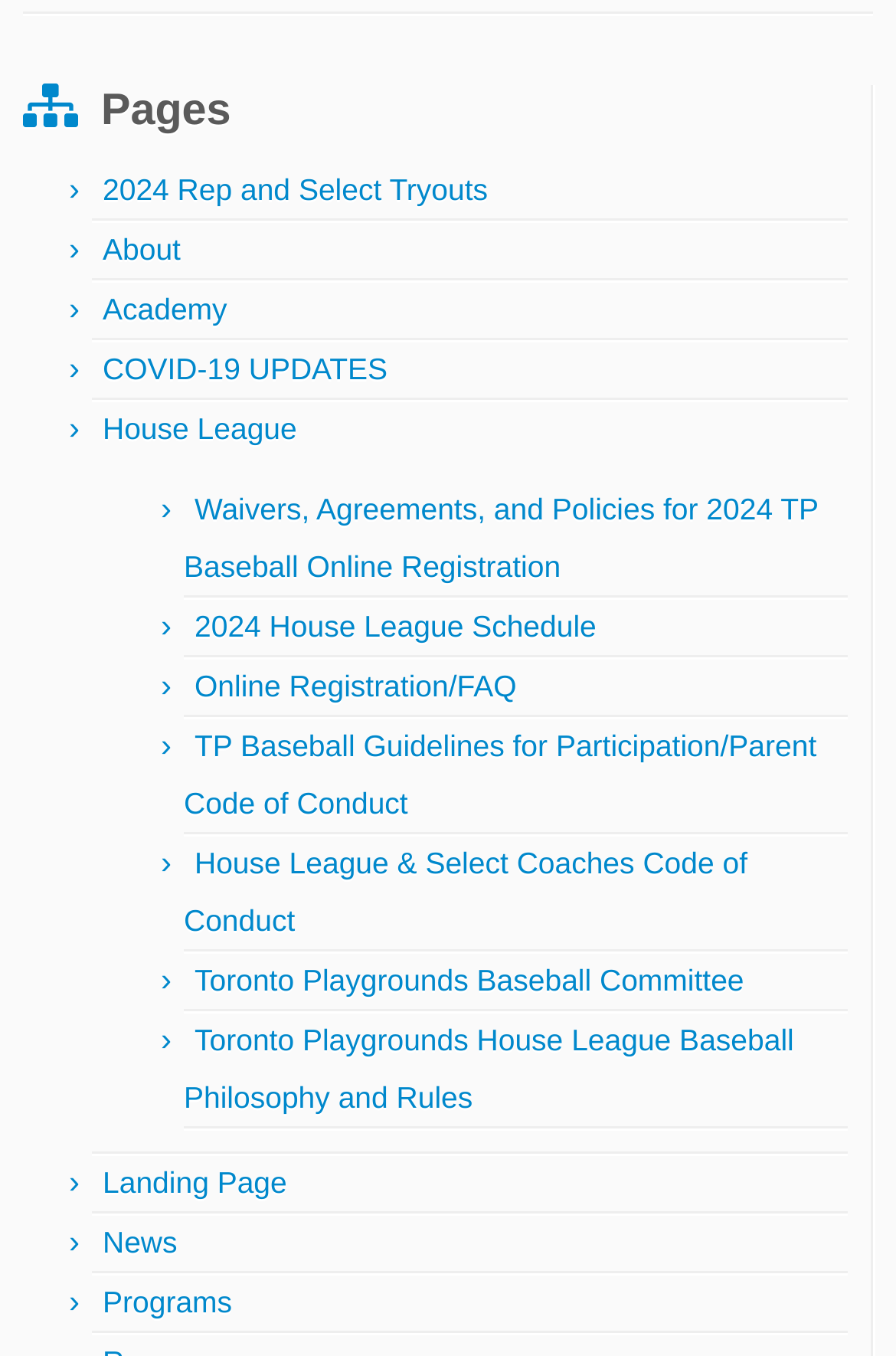Locate the bounding box of the UI element described in the following text: "2024 Rep and Select Tryouts".

[0.115, 0.126, 0.544, 0.152]